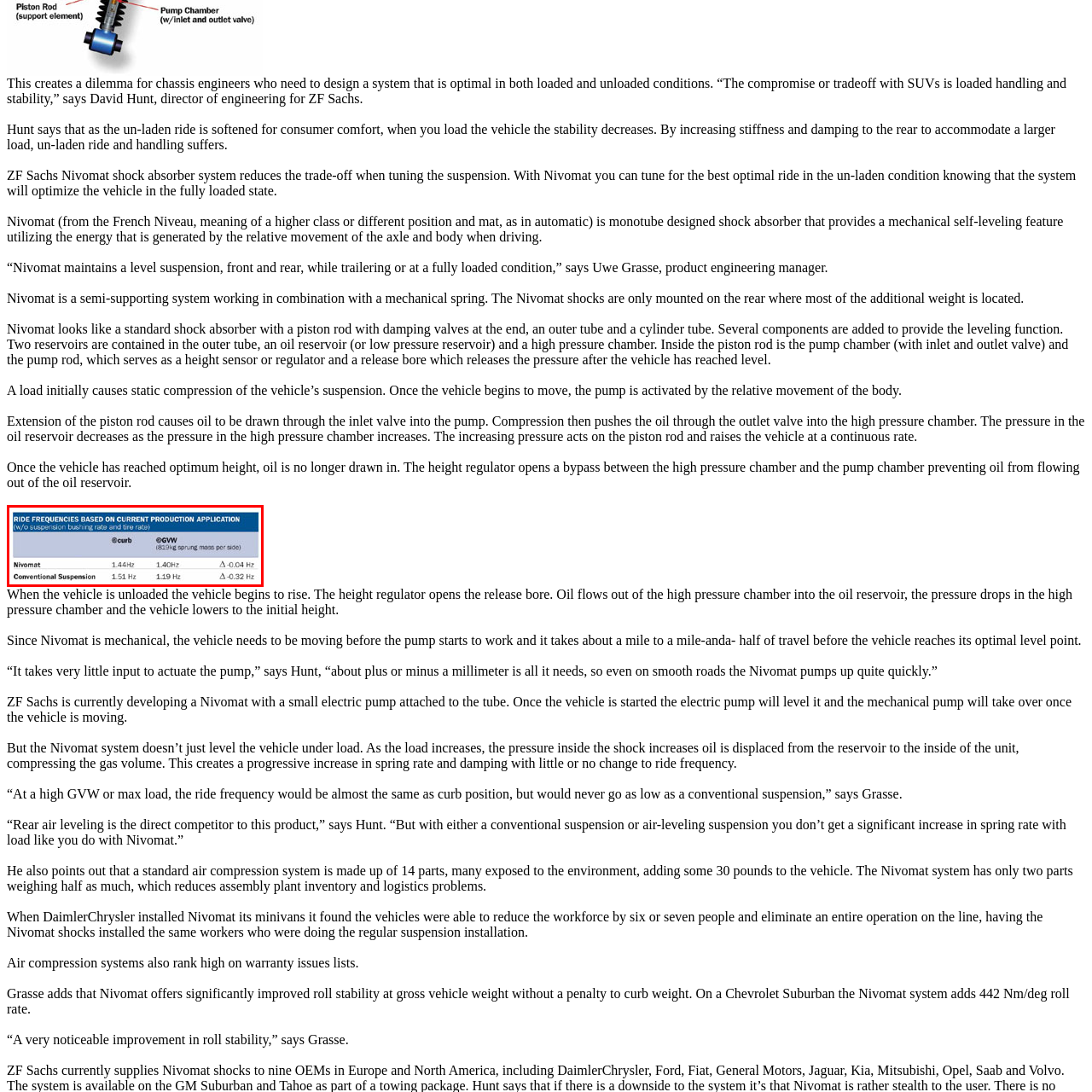Describe the contents of the image that is surrounded by the red box in a detailed manner.

The image displays a comparative table of ride frequencies for two suspension systems: Nivomat and Conventional Suspension, presented under specific load conditions. 

The table reveals that at curb weight, the Nivomat system achieves a ride frequency of 1.44 Hz, while the Conventional Suspension operates at a slightly higher frequency of 1.51 Hz. When comparing the systems under gross vehicle weight (GVW), where 819 kg of sprung mass is per axle, the Nivomat's frequency decreases to 1.40 Hz, contrasting with the Conventional Suspension’s 1.19 Hz. This results in a frequency change of -0.04 Hz for Nivomat and a more significant -0.32 Hz for Conventional Suspension, indicating that Nivomat maintains a relatively stable ride frequency even under increased load compared to its traditional counterpart. The highlighted data underscores the efficiency of the Nivomat system in providing a responsive ride while adapting to different loading conditions, reflecting its advanced mechanical engineering capabilities.